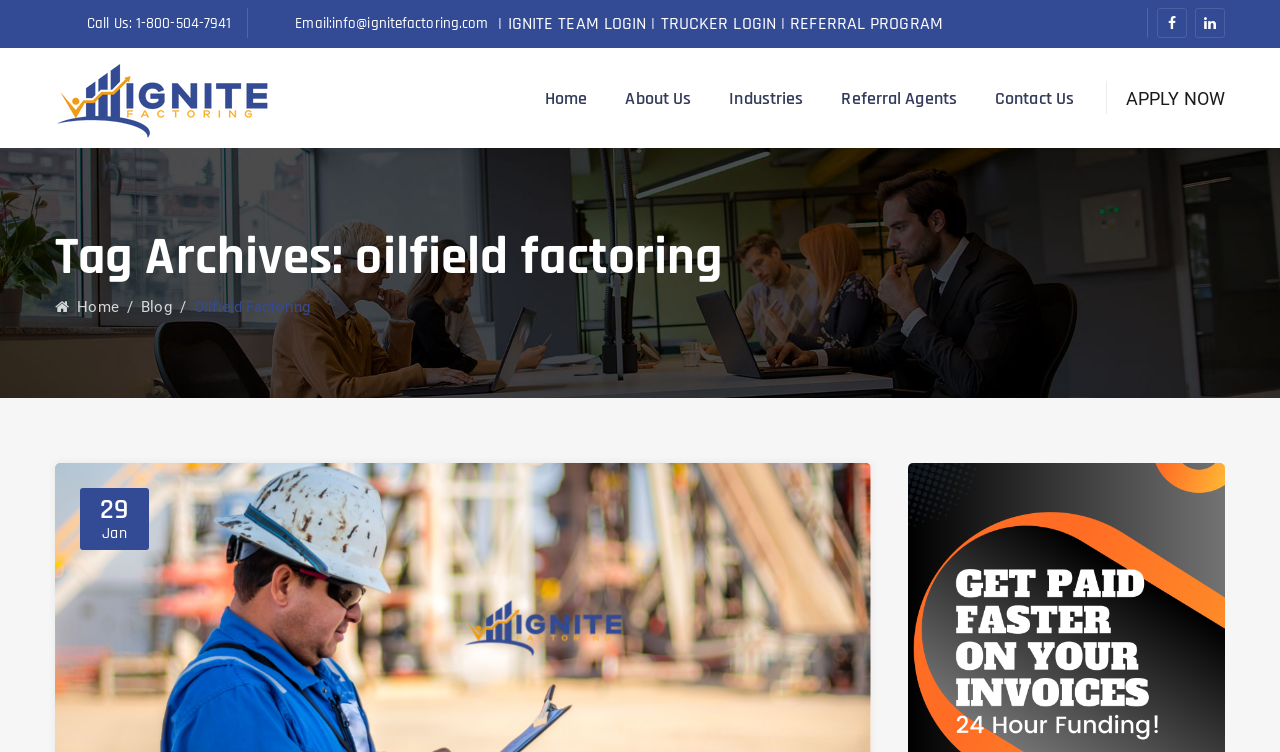Please identify the bounding box coordinates of the region to click in order to complete the task: "Apply now". The coordinates must be four float numbers between 0 and 1, specified as [left, top, right, bottom].

[0.88, 0.117, 0.957, 0.145]